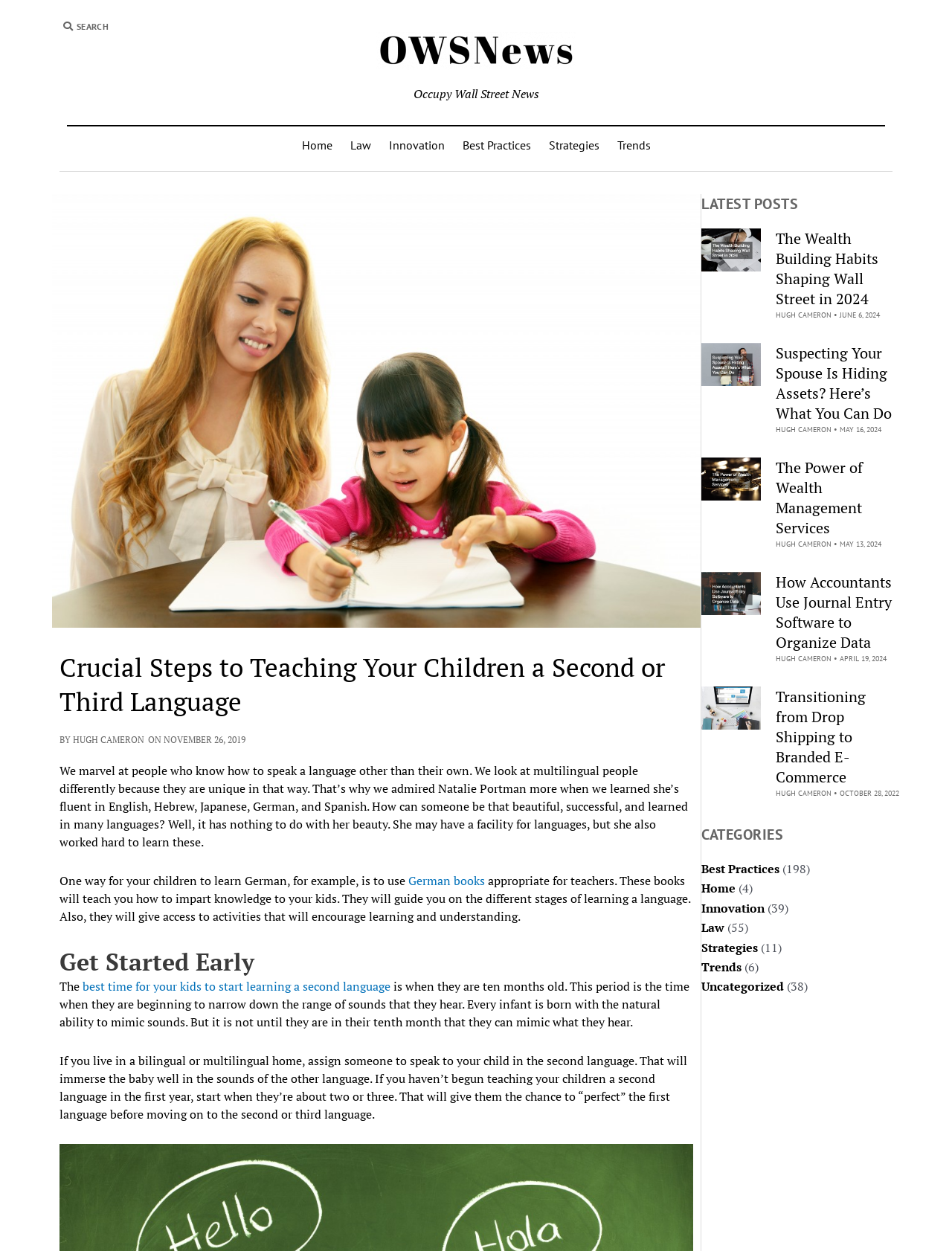Determine the bounding box coordinates of the region to click in order to accomplish the following instruction: "view the latest posts". Provide the coordinates as four float numbers between 0 and 1, specifically [left, top, right, bottom].

[0.737, 0.155, 0.945, 0.171]